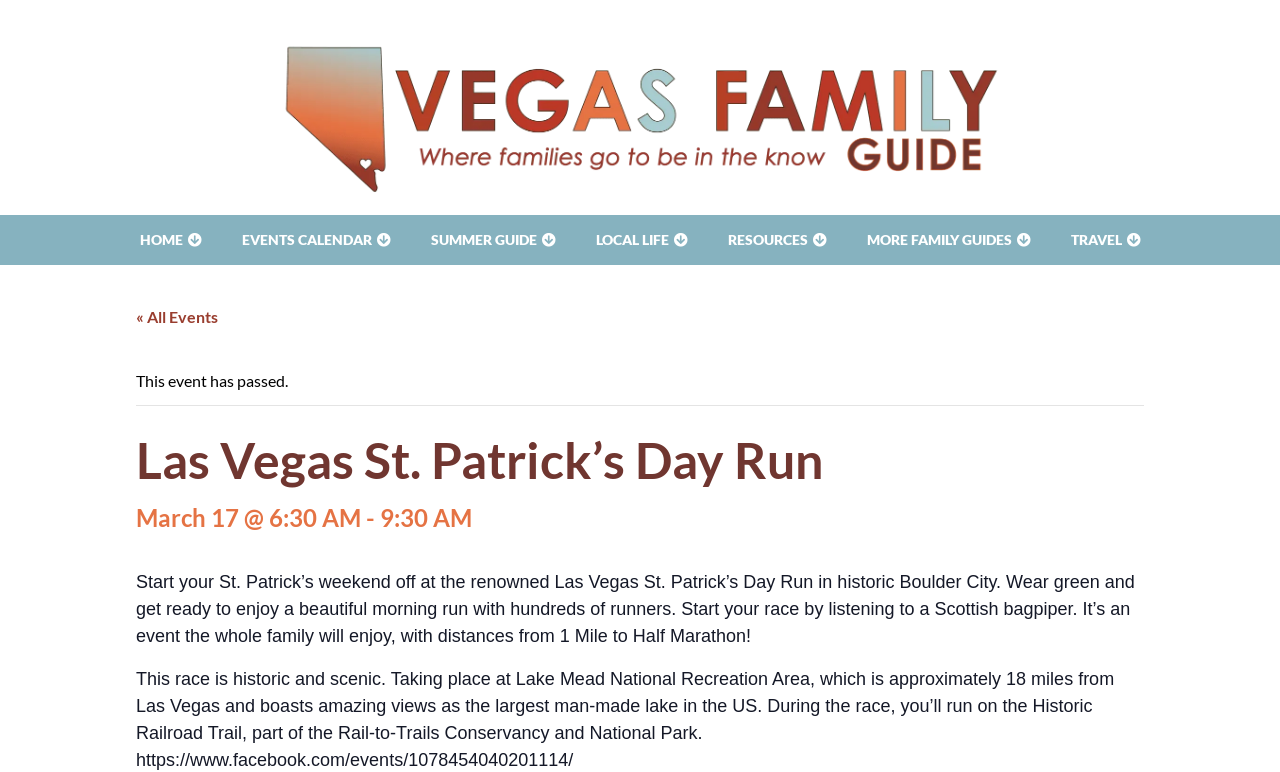Is the Las Vegas St. Patrick’s Day Run event still active?
Look at the image and answer with only one word or phrase.

No